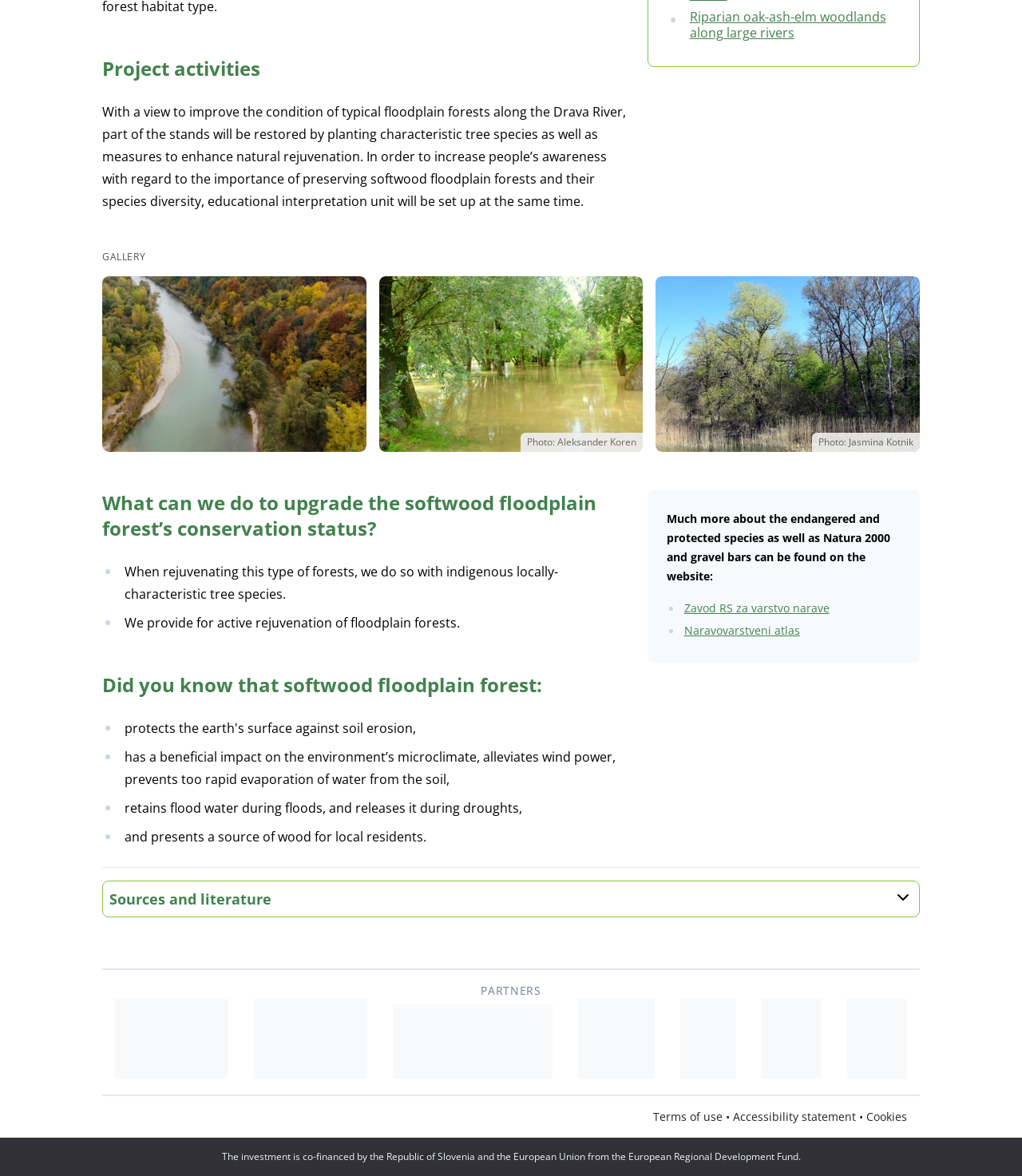Can you find the bounding box coordinates for the element that needs to be clicked to execute this instruction: "View the photo gallery"? The coordinates should be given as four float numbers between 0 and 1, i.e., [left, top, right, bottom].

[0.1, 0.212, 0.142, 0.224]